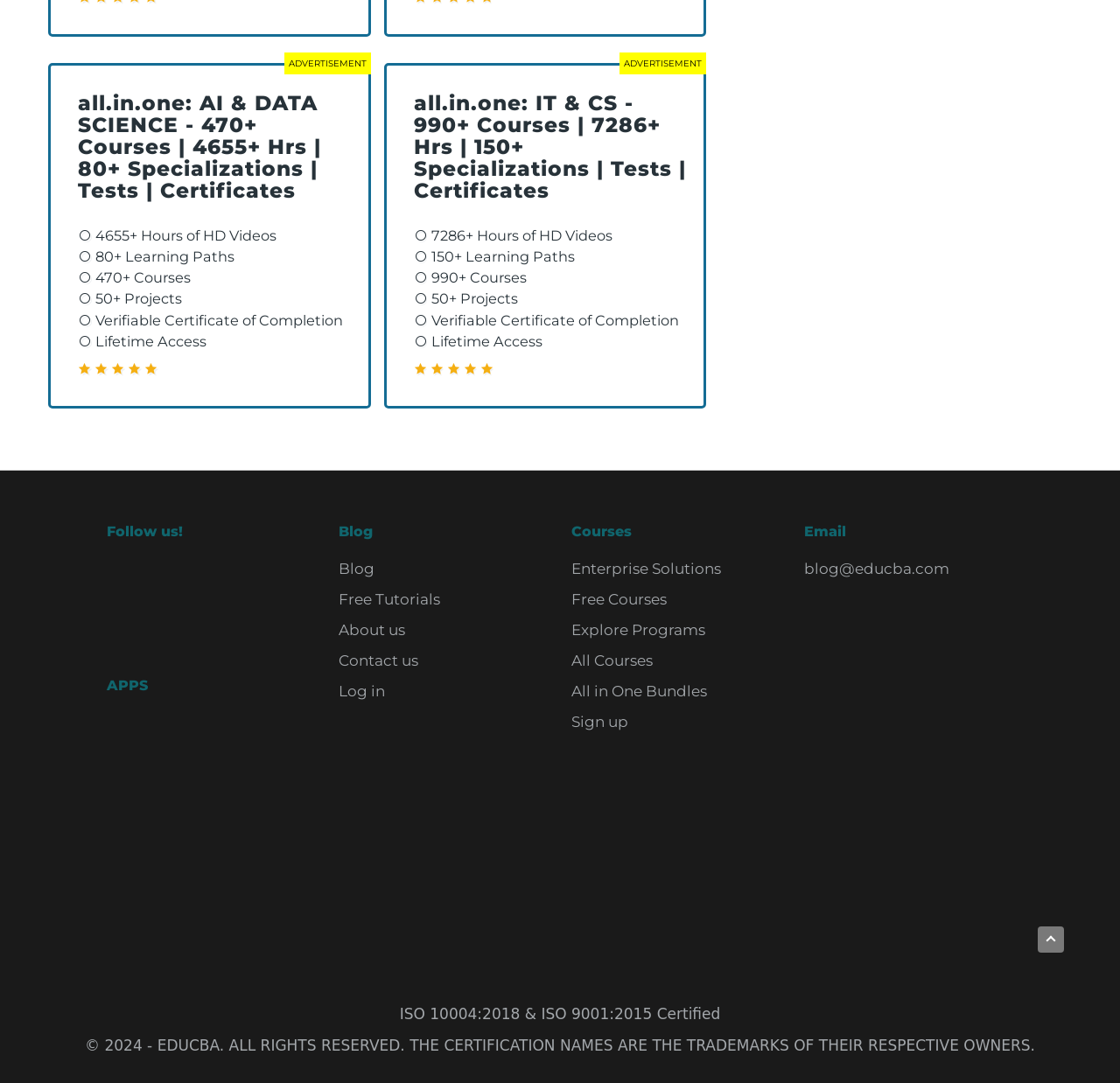What is the certification held by EDUCBA?
Please respond to the question with a detailed and informative answer.

The certification held by EDUCBA can be found at the bottom of the webpage, where it is stated as 'ISO 10004:2018 & ISO 9001:2015 Certified'.